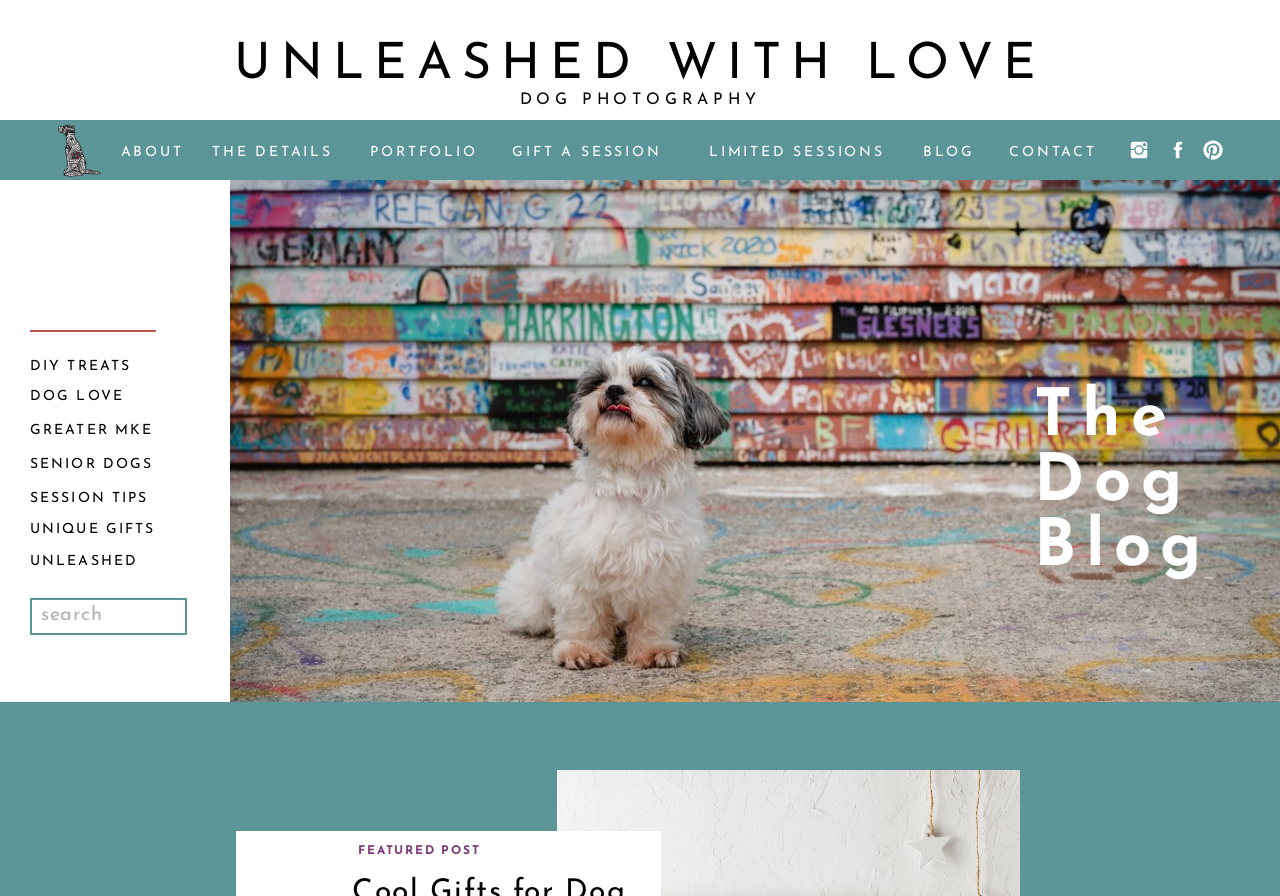Please extract the title of the webpage.

The
Dog
Blog